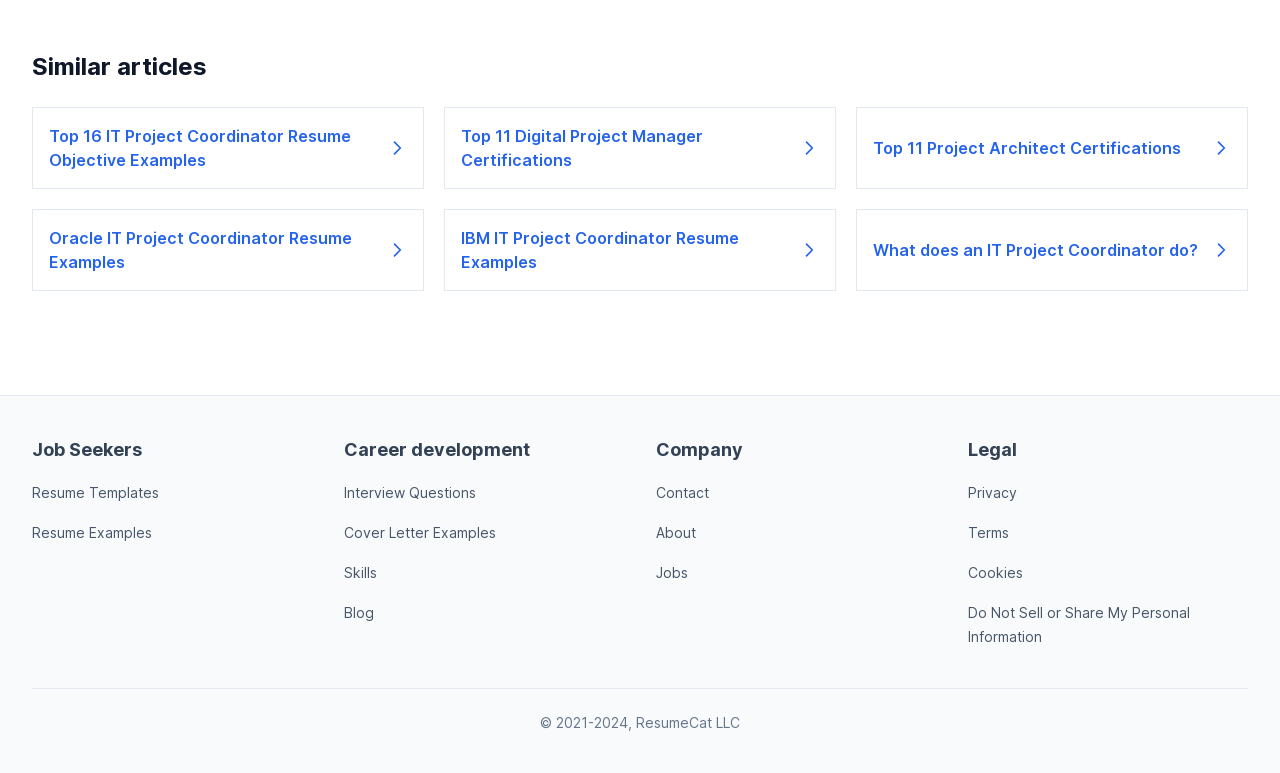What is the company name mentioned in the footer?
Utilize the information in the image to give a detailed answer to the question.

The company name mentioned in the footer is 'ResumeCat LLC' because it is written in the footer section of the webpage, along with the copyright information.